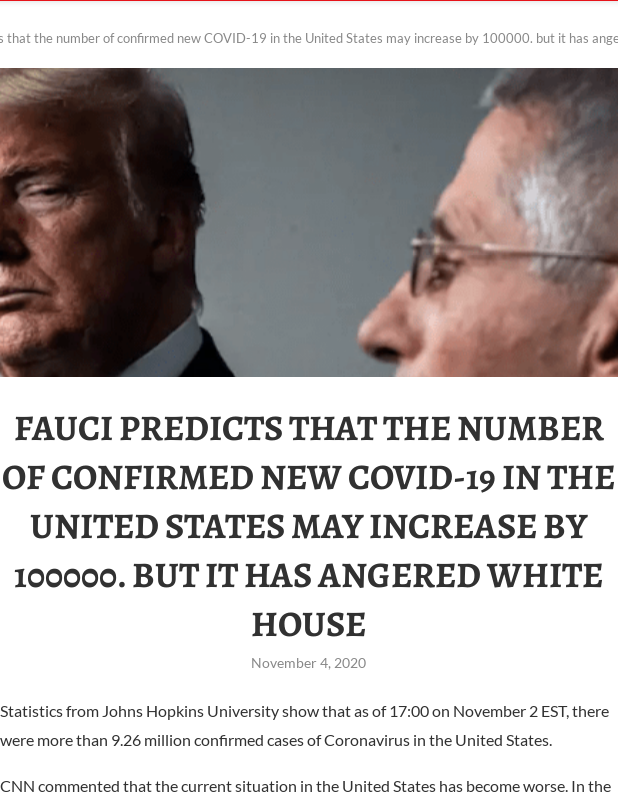Please reply with a single word or brief phrase to the question: 
What is the date of the headline?

November 4, 2020